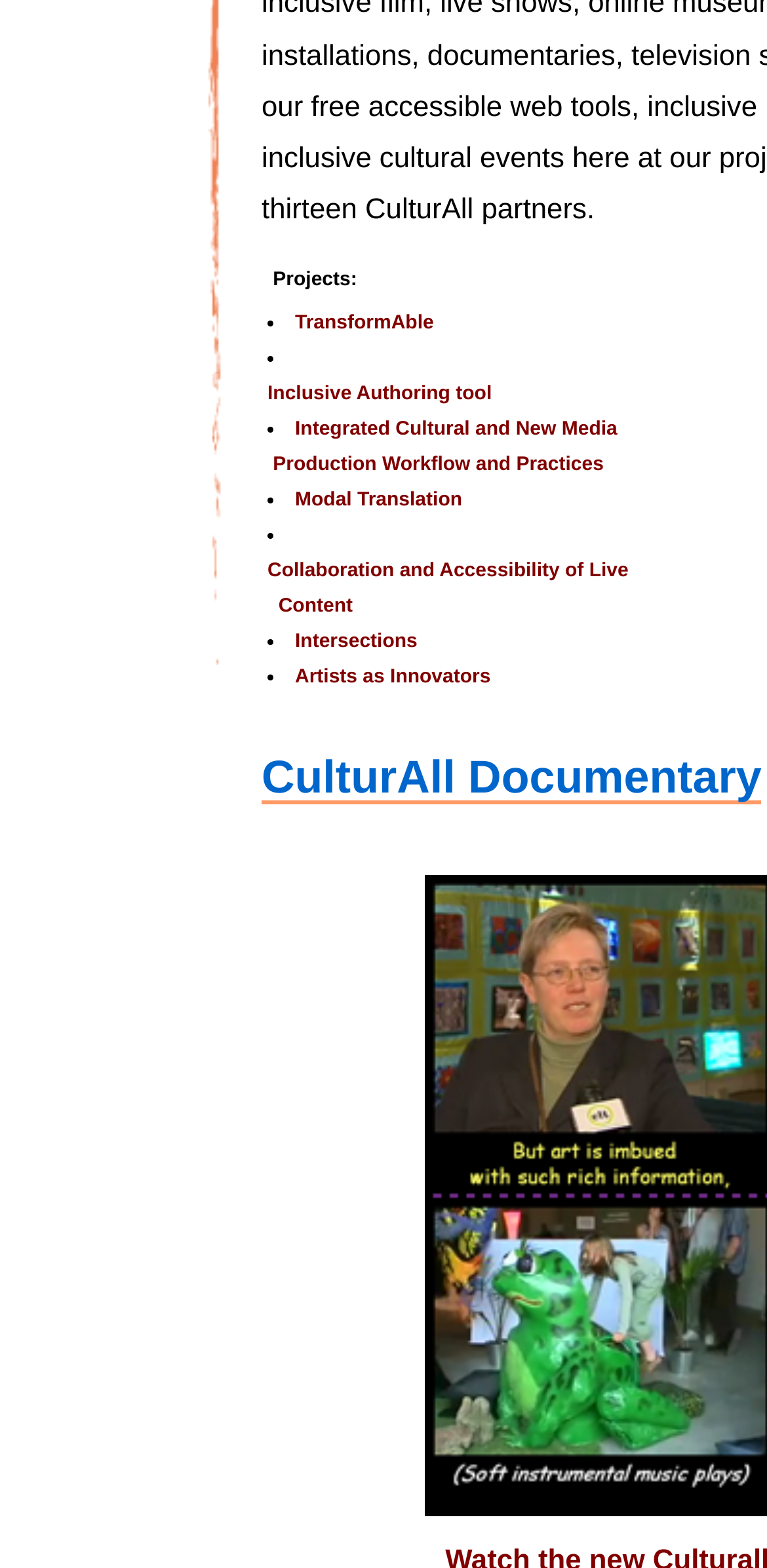Identify the bounding box for the element characterized by the following description: "Inclusive Authoring tool".

[0.349, 0.244, 0.641, 0.258]